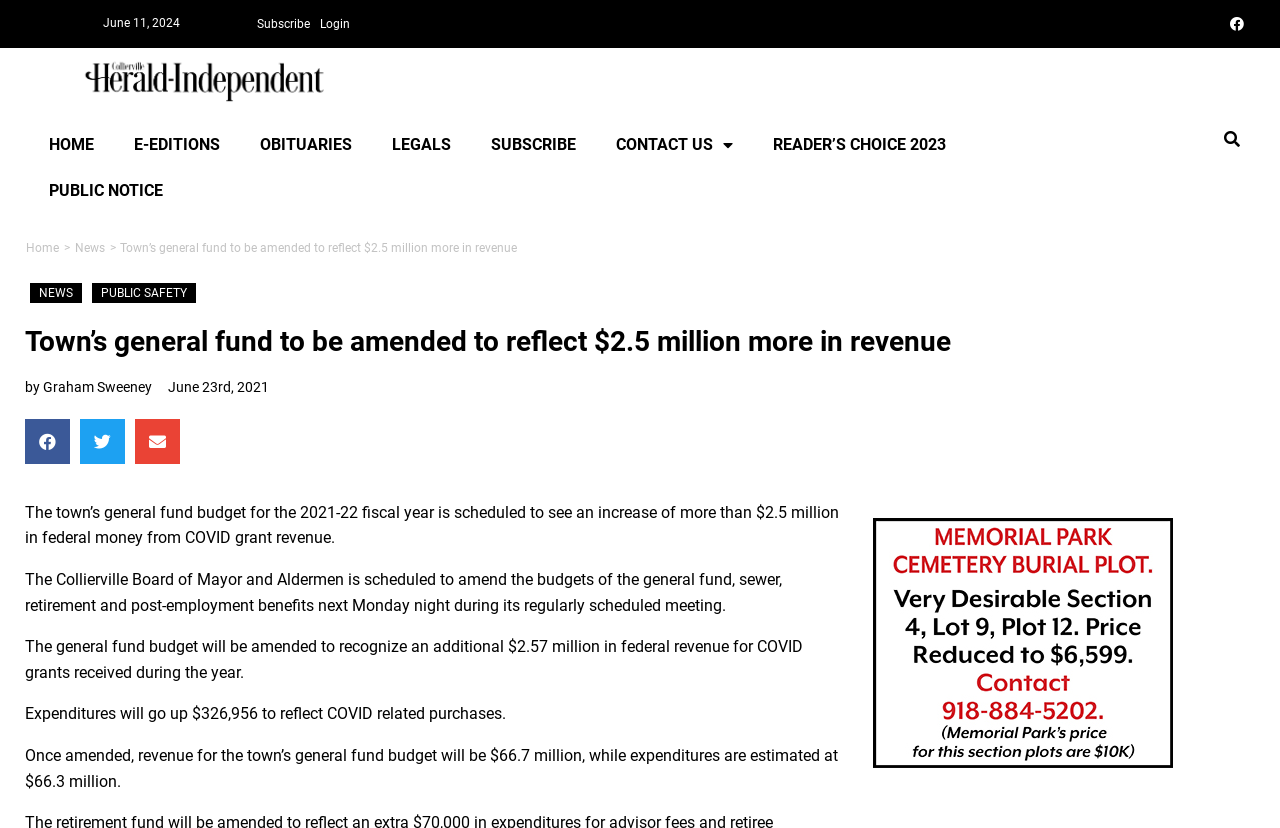Using the webpage screenshot and the element description Facebook, determine the bounding box coordinates. Specify the coordinates in the format (top-left x, top-left y, bottom-right x, bottom-right y) with values ranging from 0 to 1.

[0.955, 0.012, 0.977, 0.046]